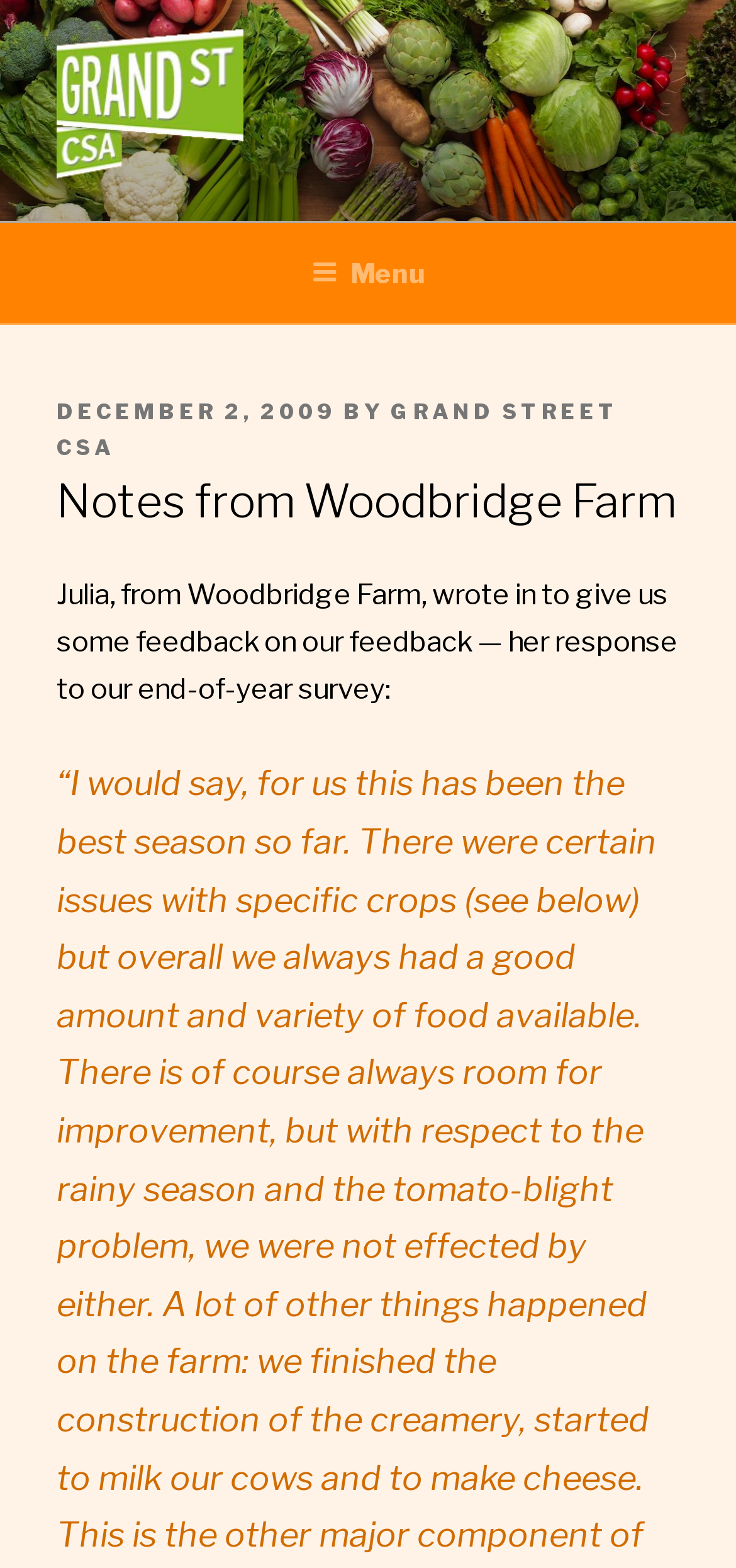What is the type of agriculture mentioned?
Kindly answer the question with as much detail as you can.

The type of agriculture mentioned can be found in the text 'Community Supported Agriculture' which is located near the top of the webpage, below the link 'Grand Street CSA'.